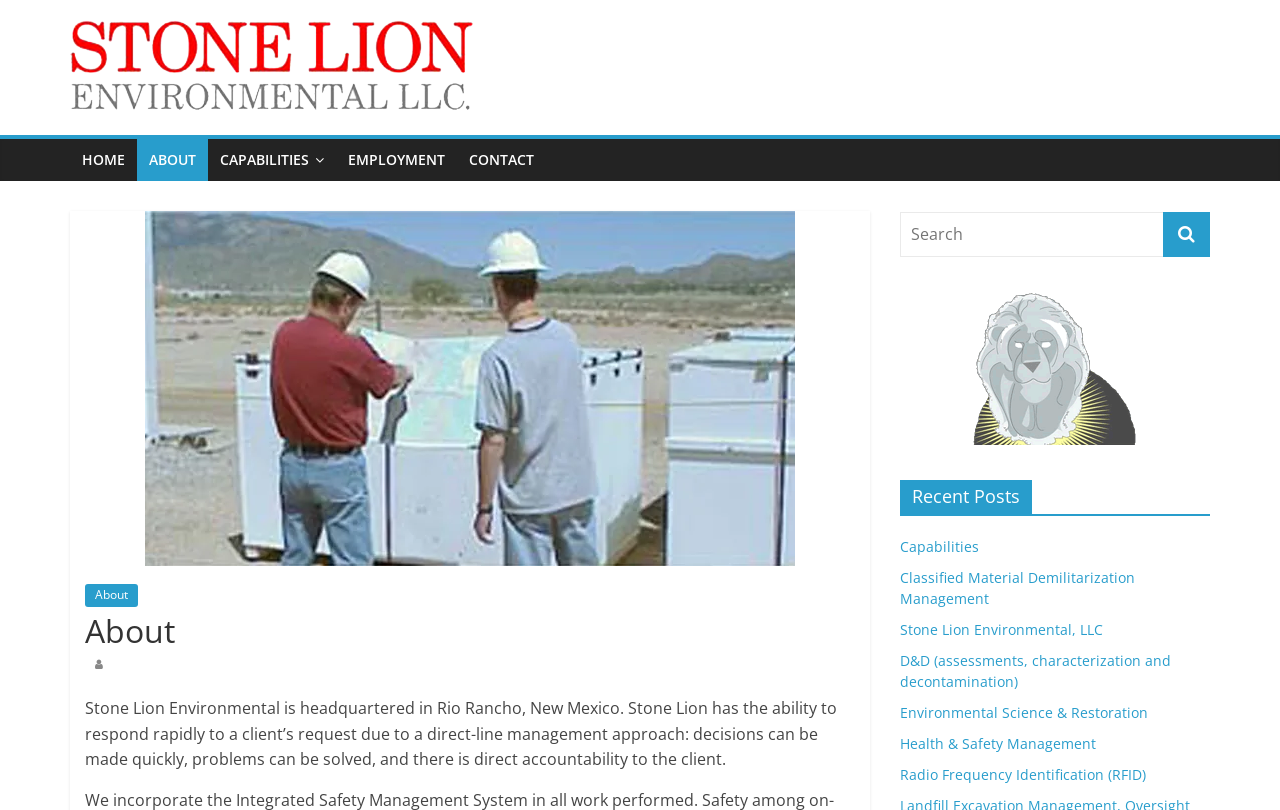Using the provided element description: "D&D (assessments, characterization and decontamination)", identify the bounding box coordinates. The coordinates should be four floats between 0 and 1 in the order [left, top, right, bottom].

[0.703, 0.804, 0.915, 0.853]